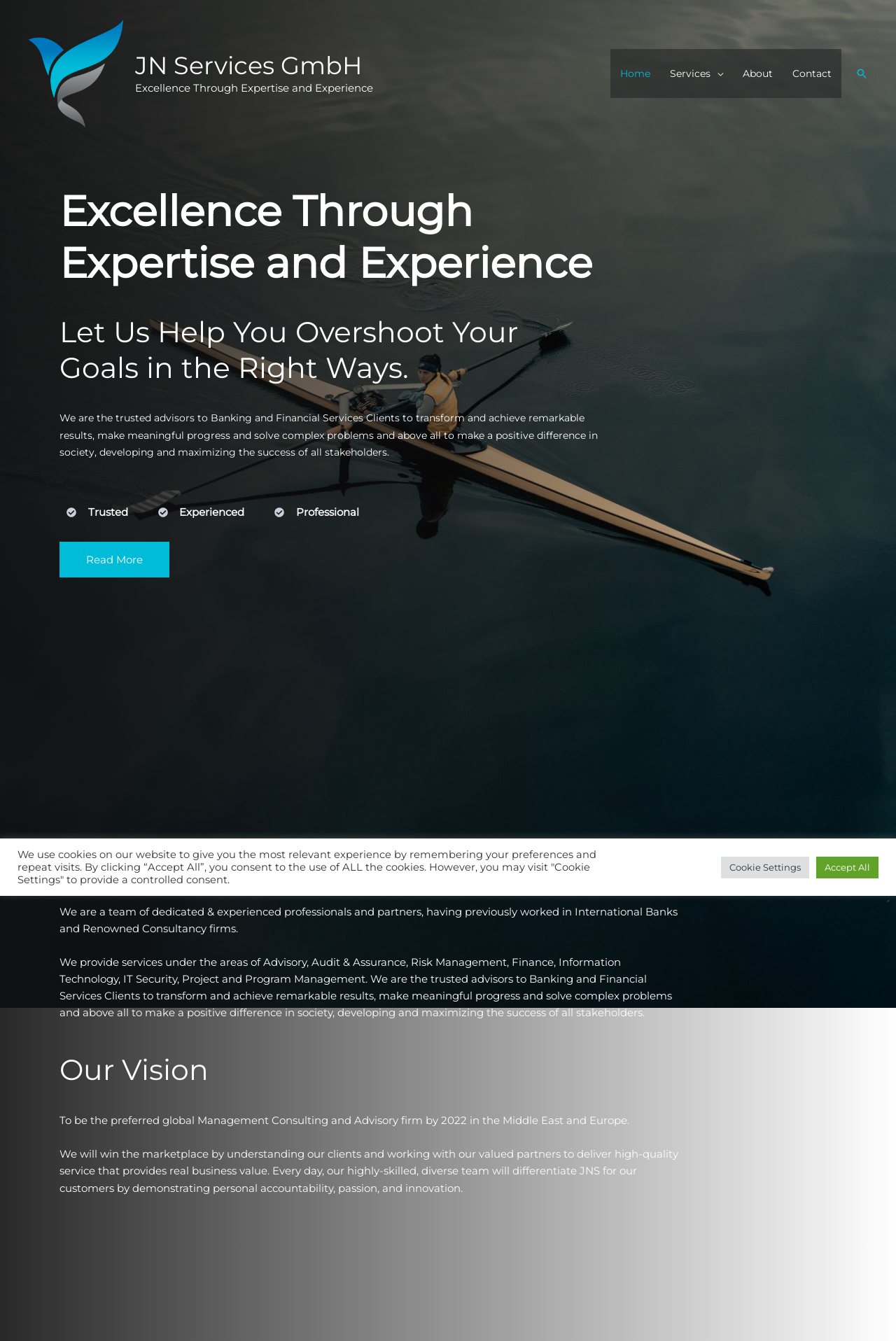Locate the bounding box for the described UI element: "Contact". Ensure the coordinates are four float numbers between 0 and 1, formatted as [left, top, right, bottom].

[0.873, 0.037, 0.939, 0.073]